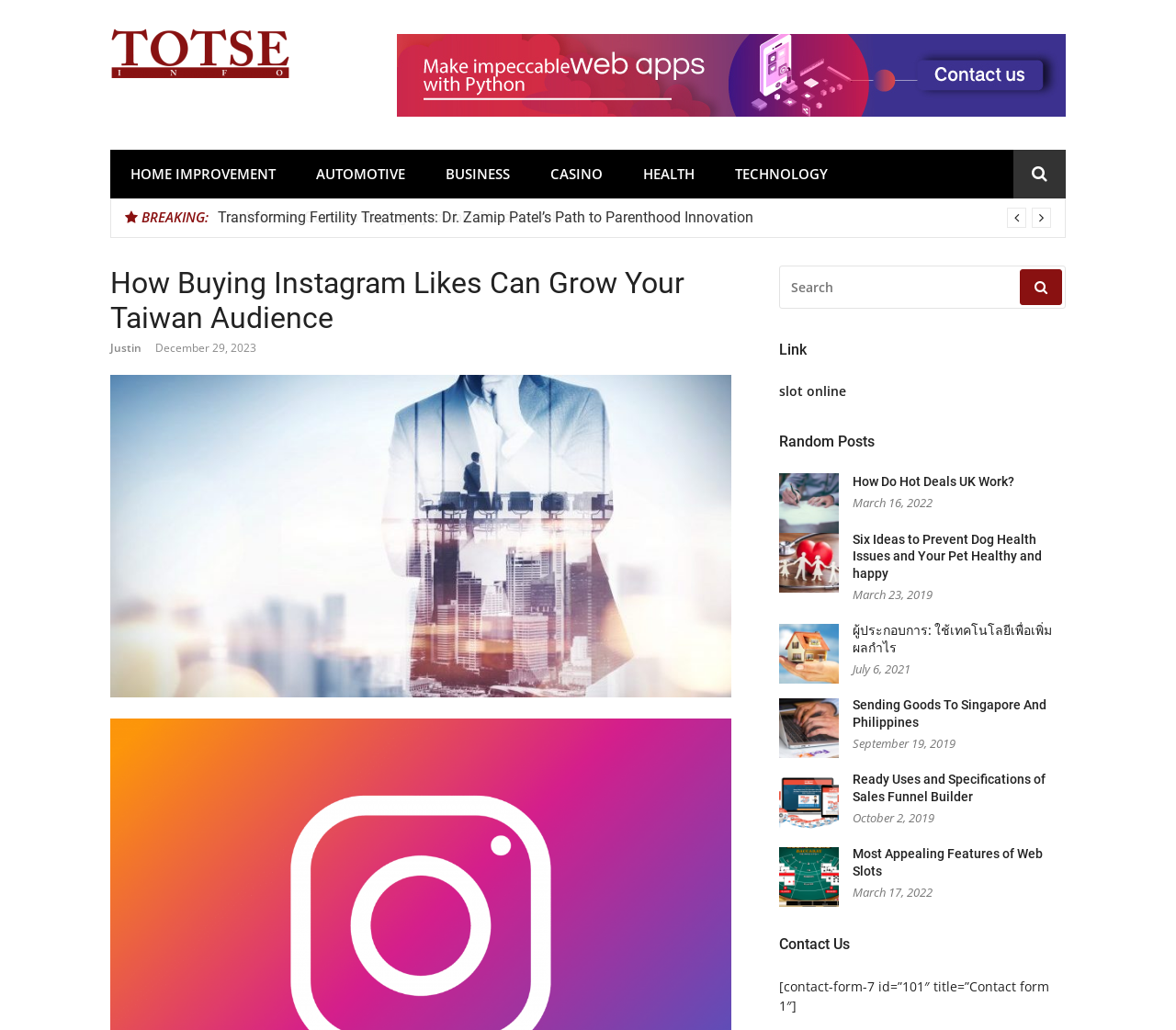Identify and provide the text of the main header on the webpage.

How Buying Instagram Likes Can Grow Your Taiwan Audience